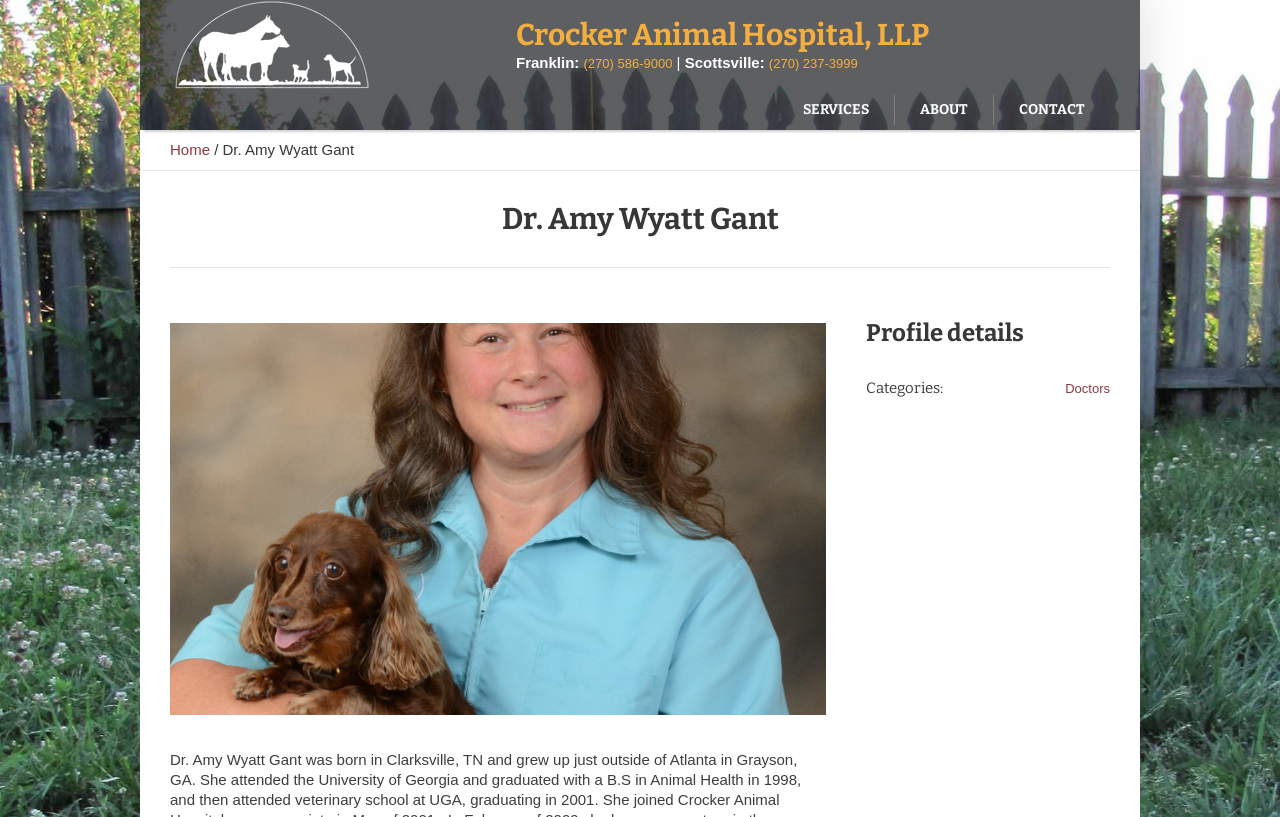Locate the bounding box coordinates of the element that should be clicked to fulfill the instruction: "View the 'TESTIMONIALS' section".

None